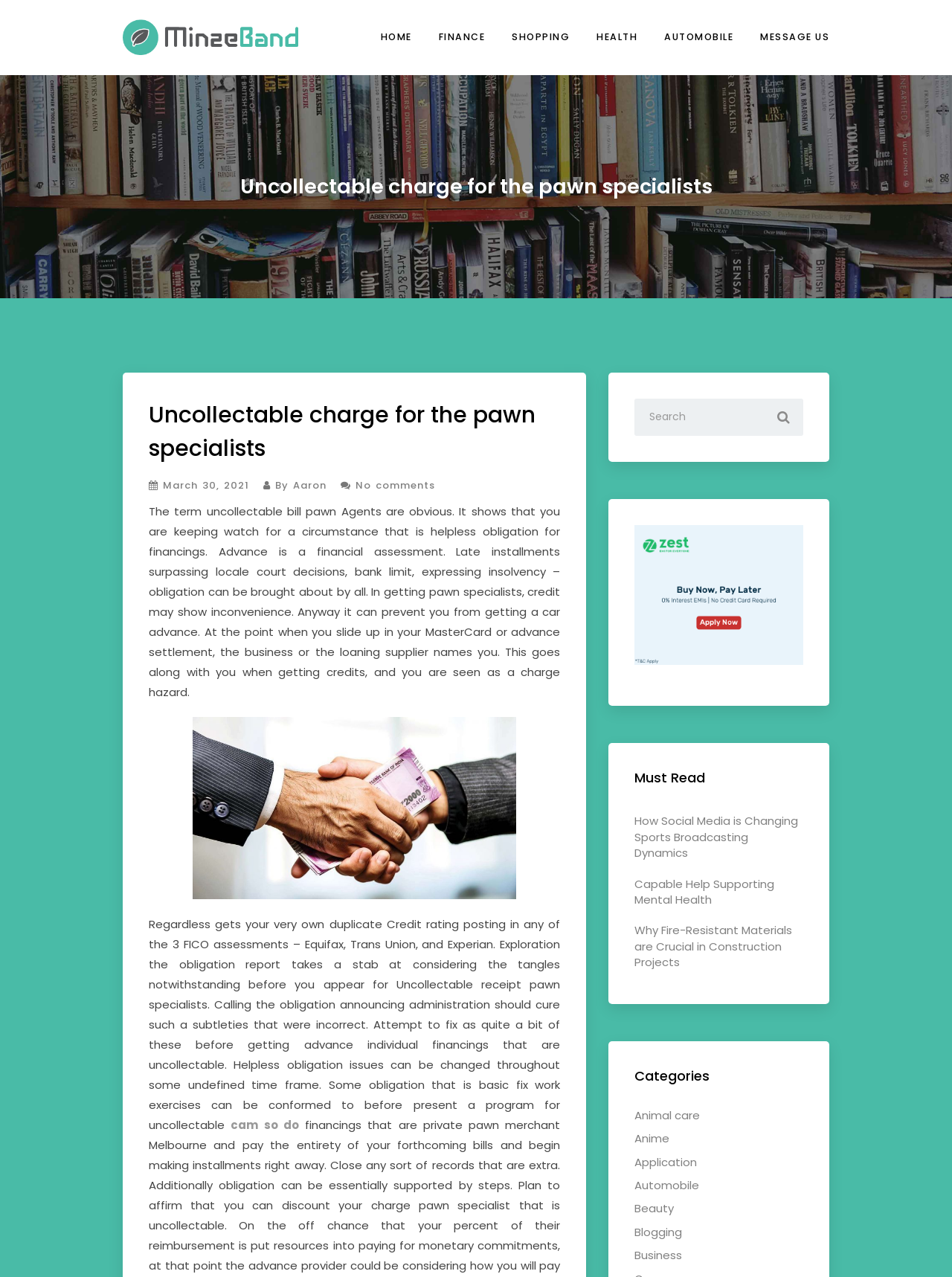Please extract and provide the main headline of the webpage.

Uncollectable charge for the pawn specialists